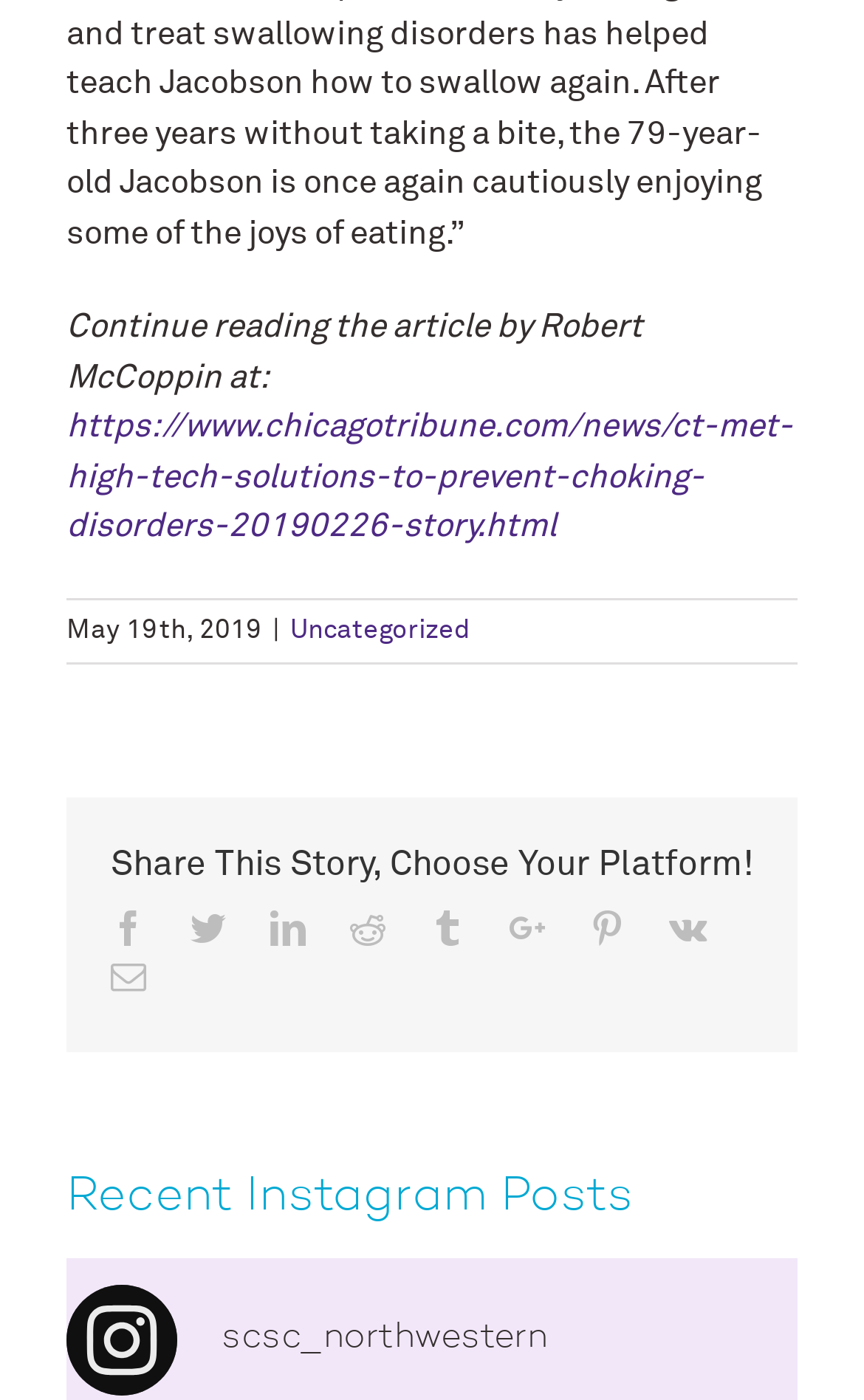Please specify the bounding box coordinates of the element that should be clicked to execute the given instruction: 'Send via Email'. Ensure the coordinates are four float numbers between 0 and 1, expressed as [left, top, right, bottom].

[0.128, 0.685, 0.169, 0.711]